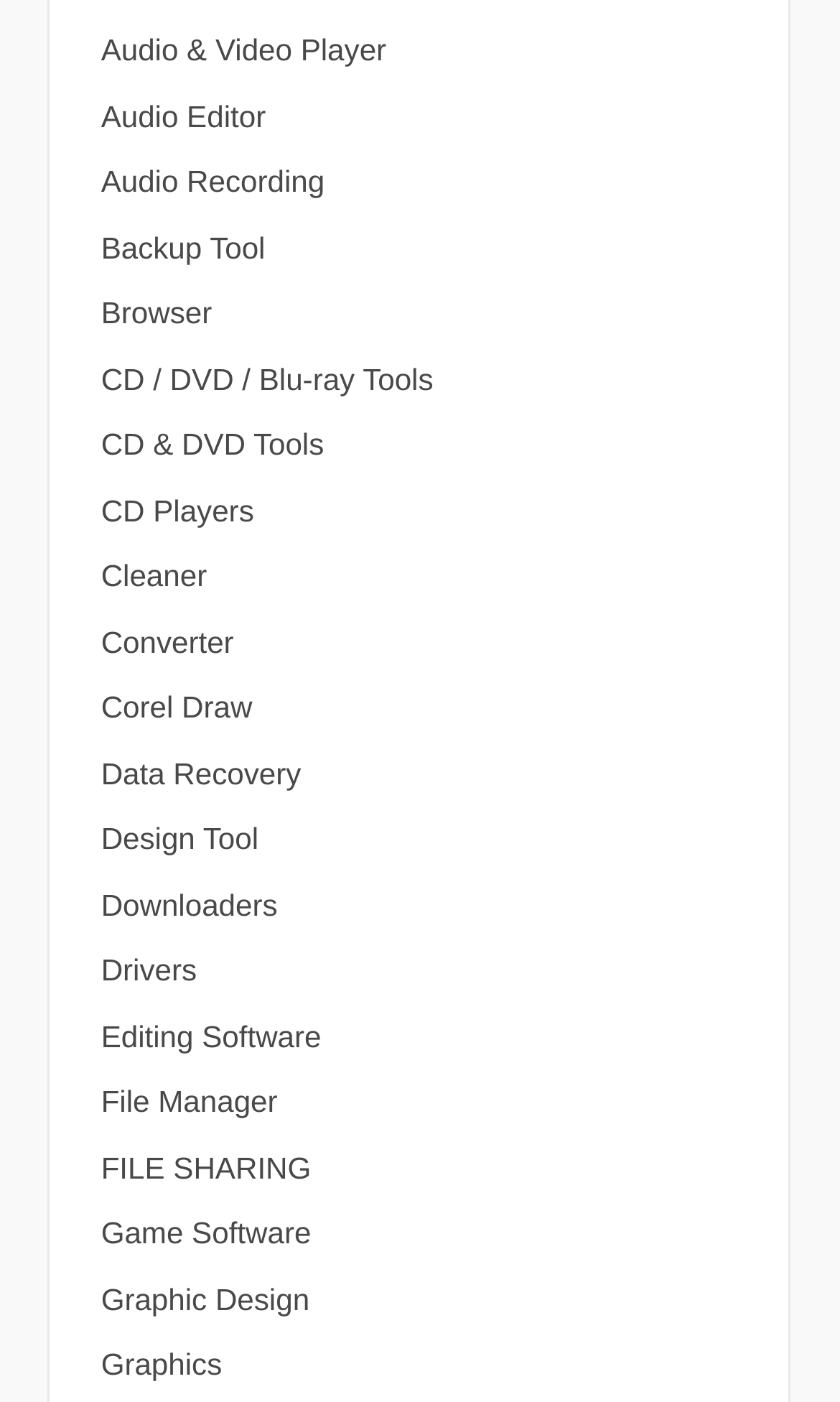Identify the bounding box for the UI element described as: "Design Tool". The coordinates should be four float numbers between 0 and 1, i.e., [left, top, right, bottom].

[0.12, 0.586, 0.308, 0.611]